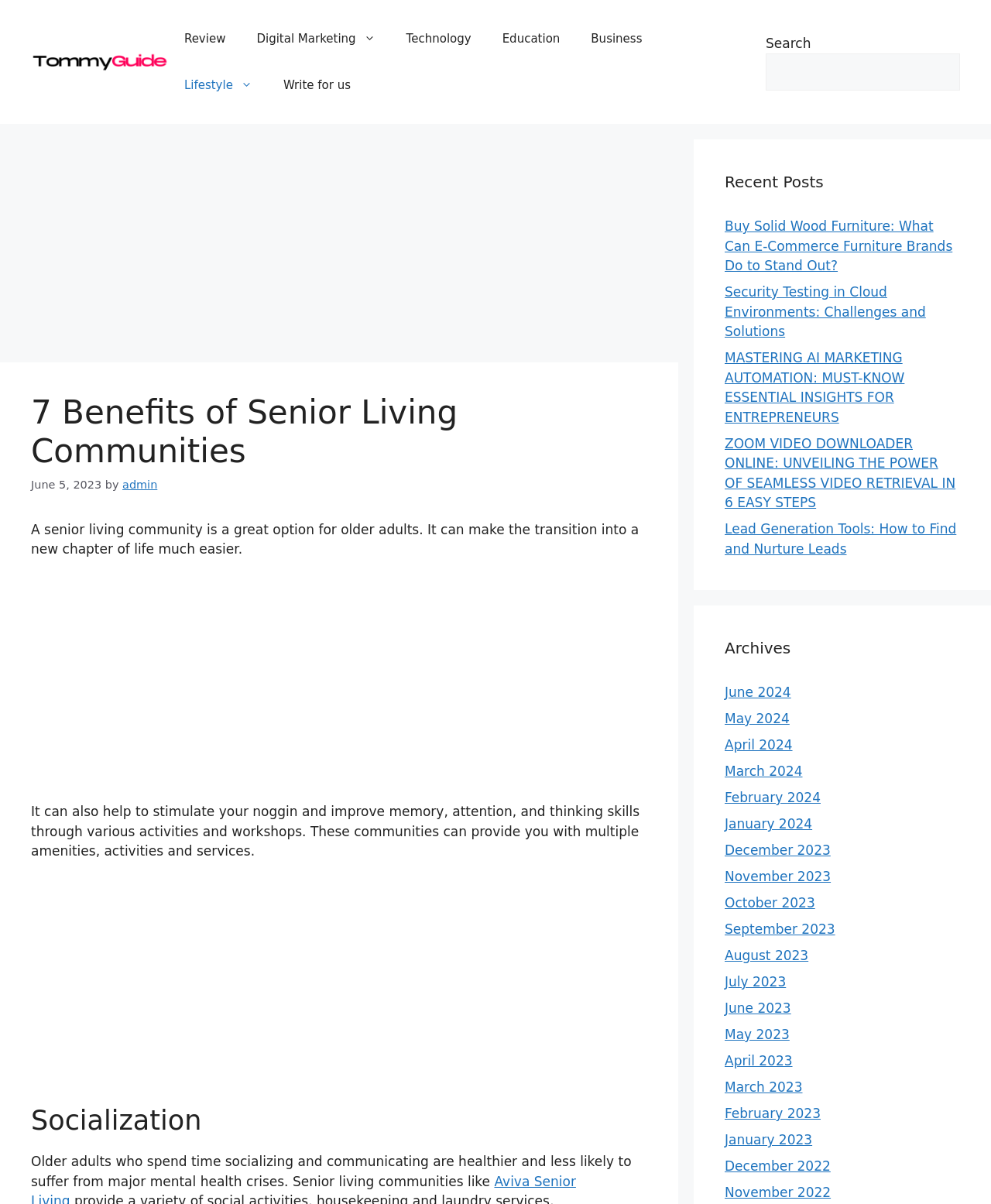Give a one-word or phrase response to the following question: What type of content is available on this website?

Blog posts and articles